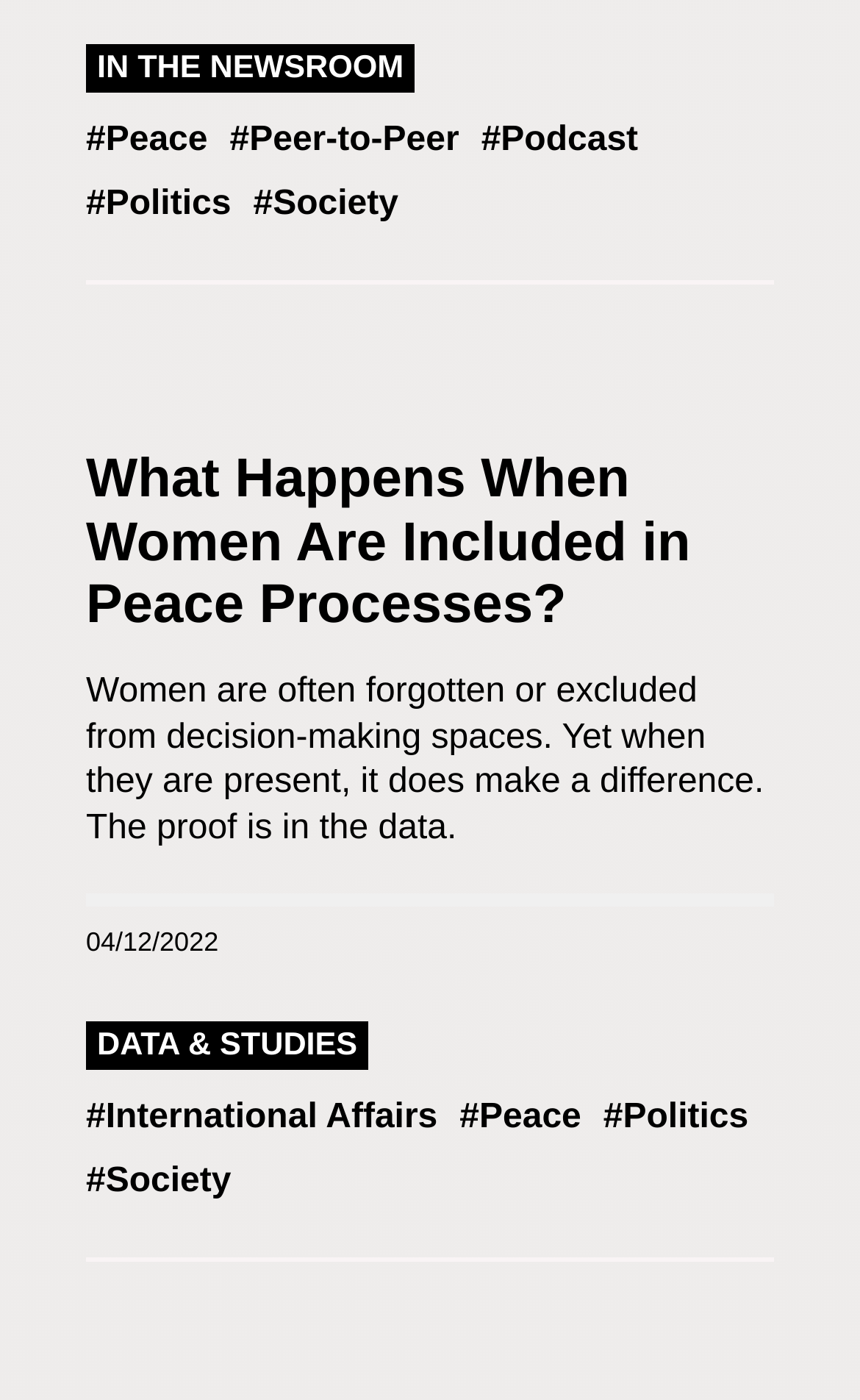Please specify the bounding box coordinates of the clickable region necessary for completing the following instruction: "Check the date of the article". The coordinates must consist of four float numbers between 0 and 1, i.e., [left, top, right, bottom].

[0.1, 0.662, 0.297, 0.684]